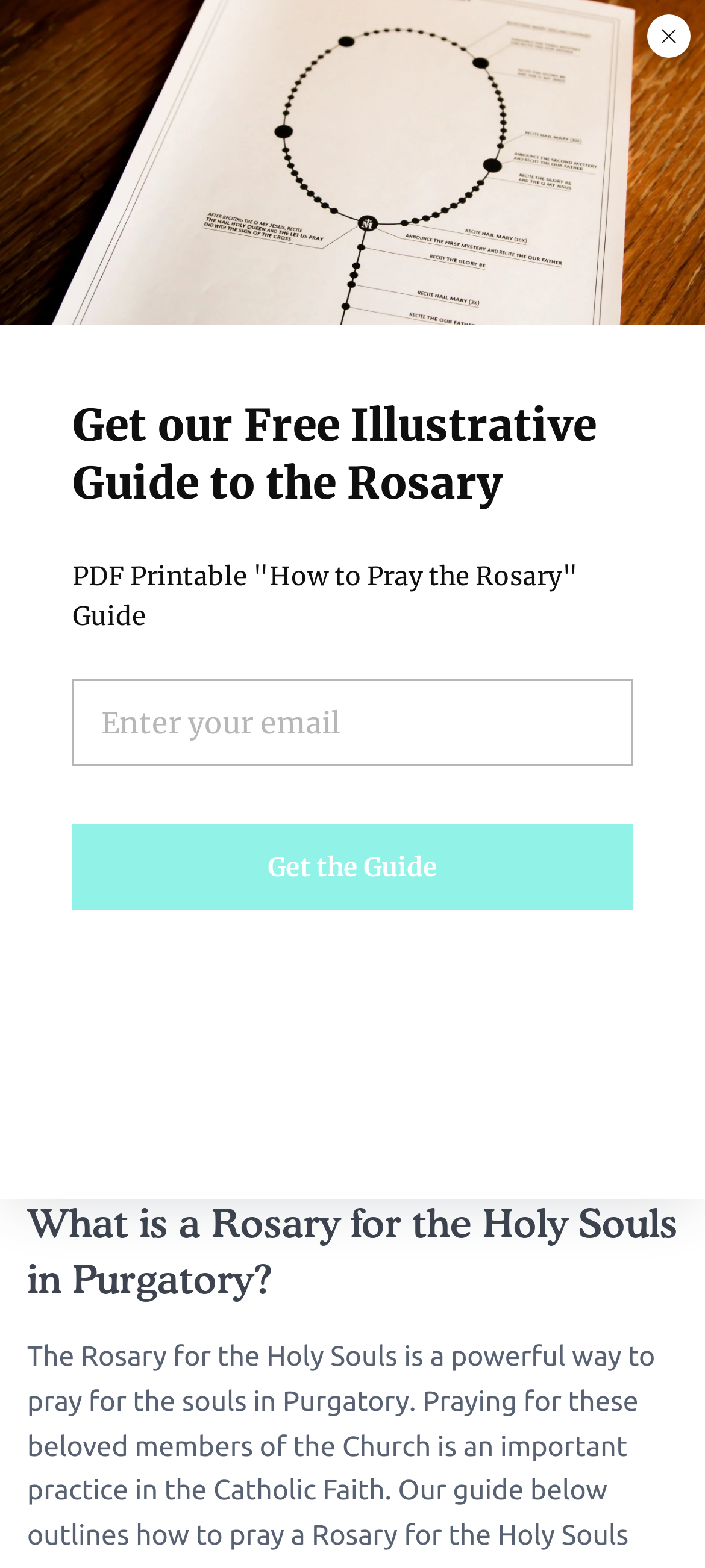Reply to the question below using a single word or brief phrase:
What is the purpose of the textbox on the webpage?

Enter email